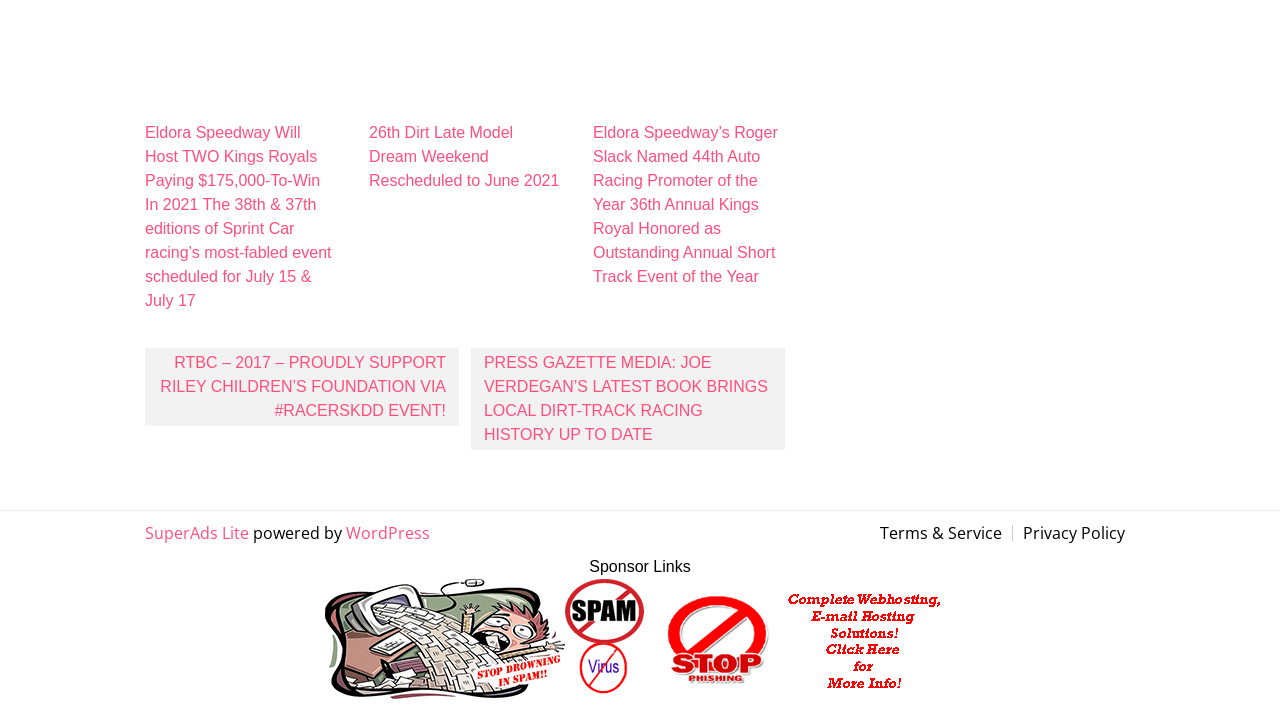Answer succinctly with a single word or phrase:
How many links are above the 'Post navigation' heading?

4